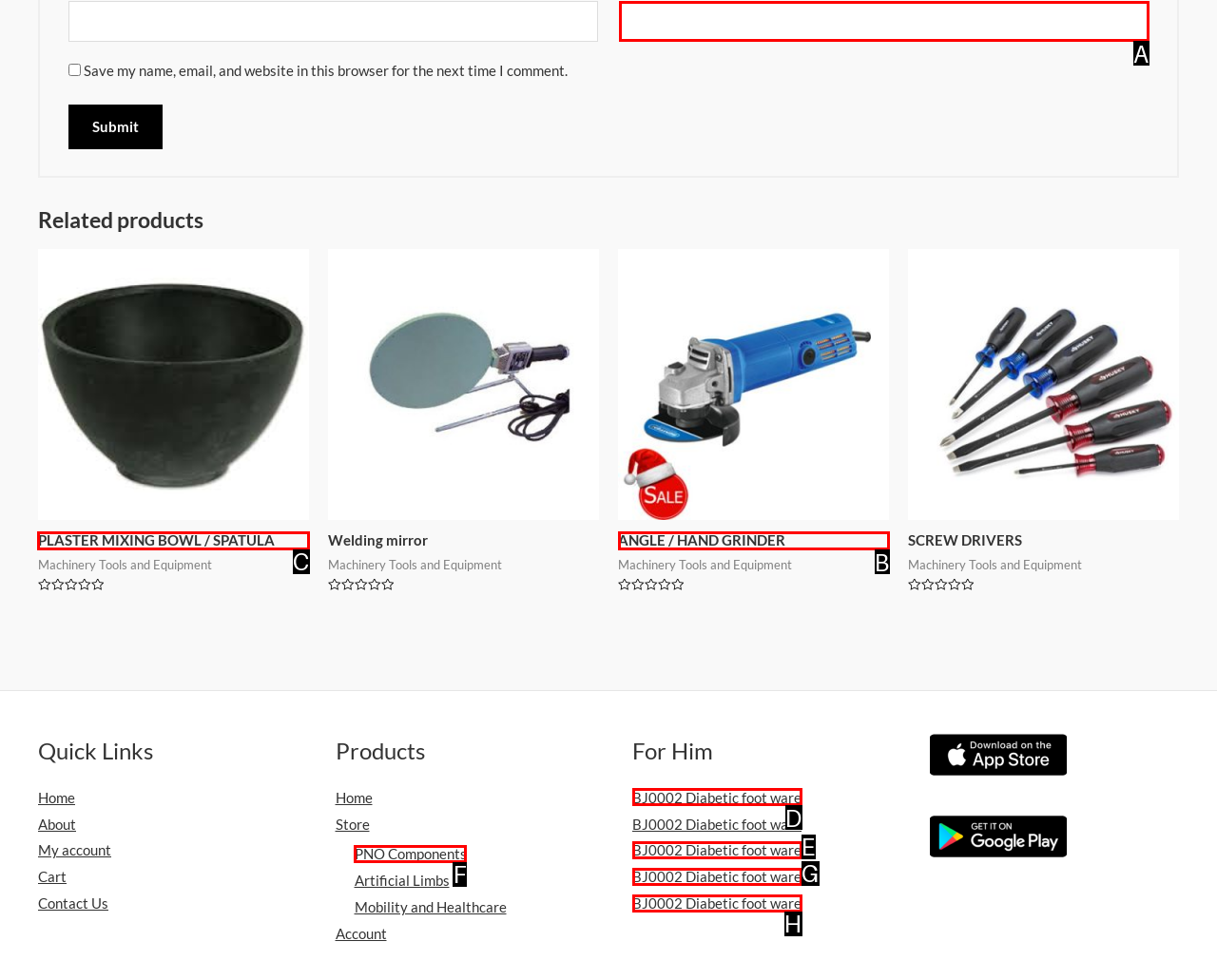Choose the HTML element to click for this instruction: View related product PLASTER MIXING BOWL / SPATULA Answer with the letter of the correct choice from the given options.

C